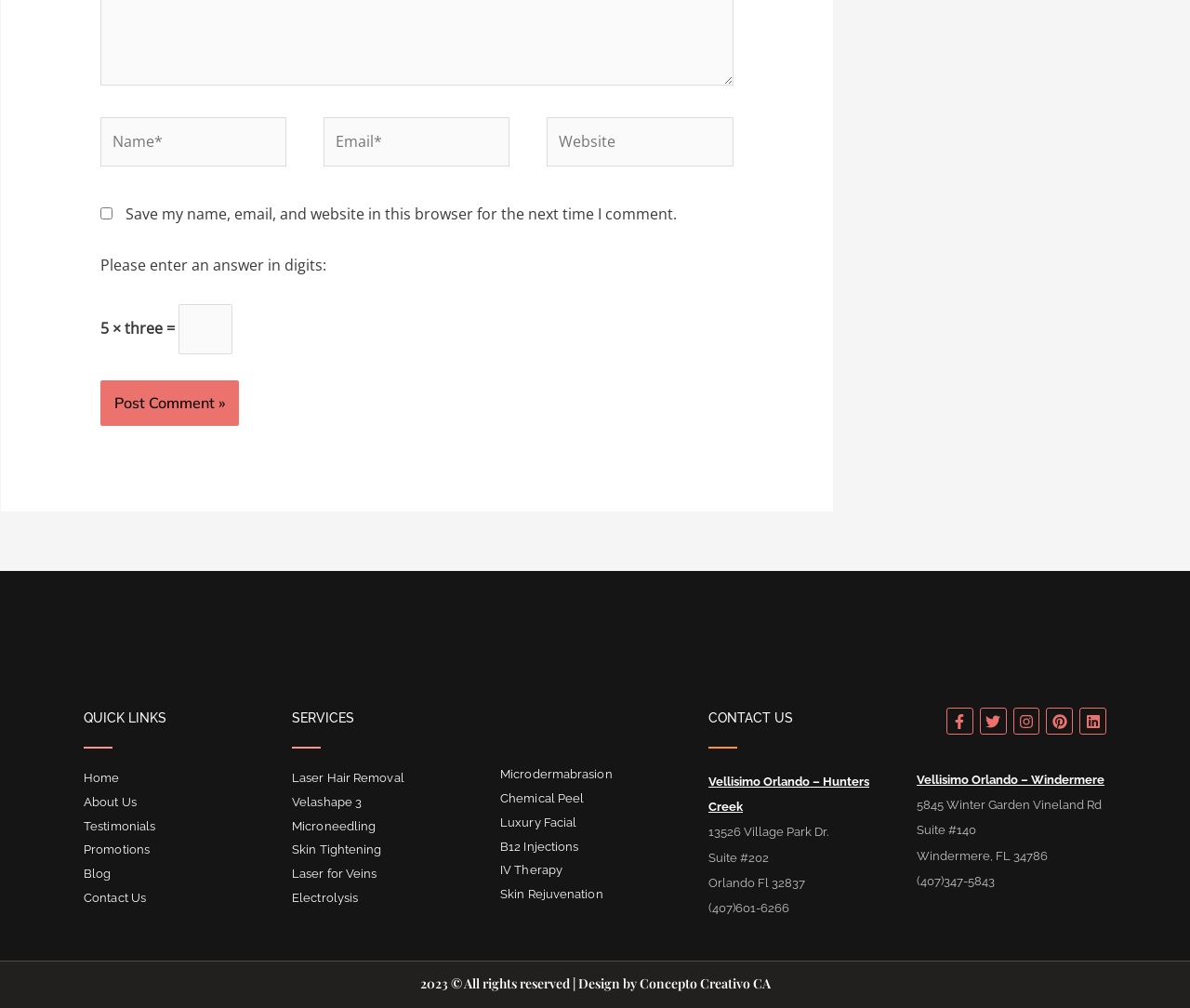Locate the bounding box coordinates of the element to click to perform the following action: 'Enter your name'. The coordinates should be given as four float values between 0 and 1, in the form of [left, top, right, bottom].

[0.084, 0.116, 0.241, 0.165]